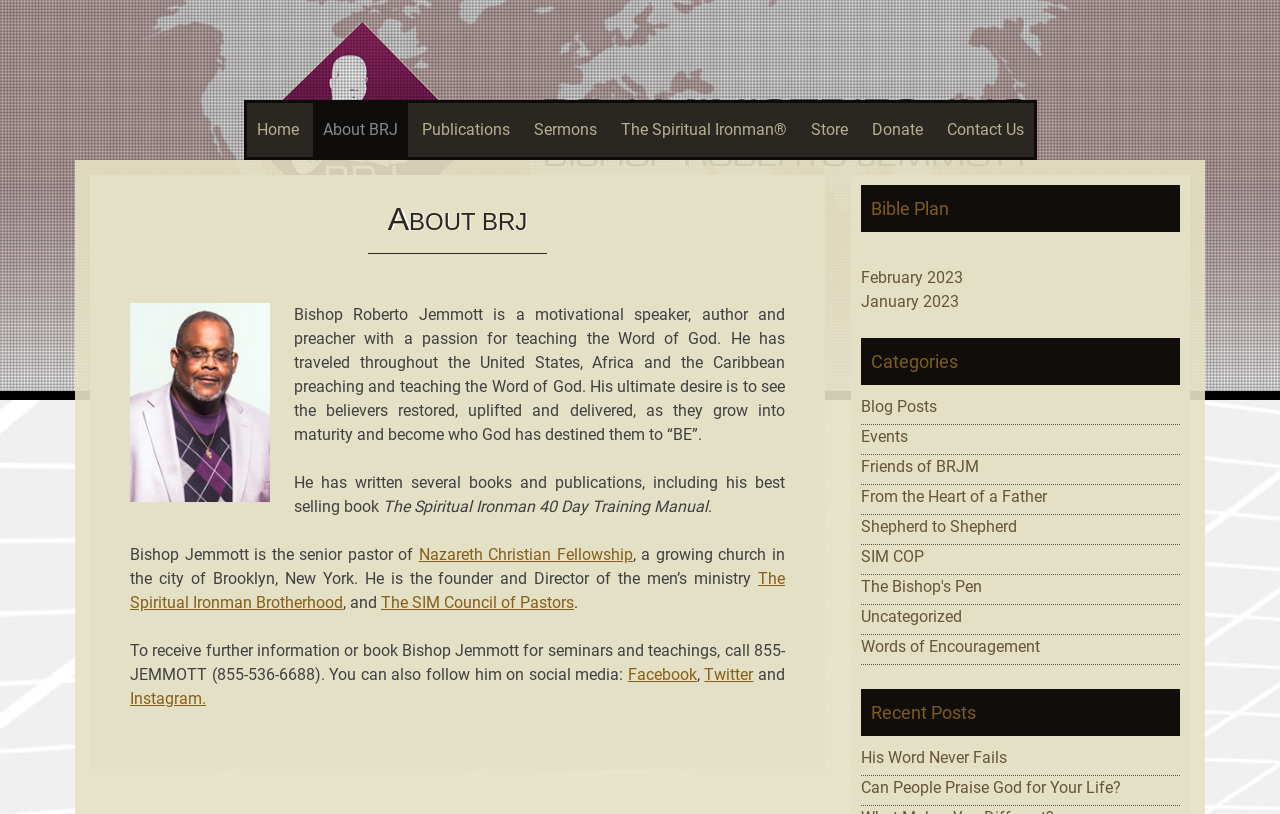Explain in detail what is displayed on the webpage.

The webpage is about Bishop Roberto Jemmott, a motivational speaker, author, and preacher. At the top, there is a heading "BRJ Ministries, Inc." with a link to the same name. Below it, there is a navigation menu with links to "Home", "About BRJ", "Publications", "Sermons", "The Spiritual Ironman", "Store", "Donate", and "Contact Us".

The main content of the page is an article about Bishop Roberto Jemmott. It starts with a heading "ABOUT BRJ" and features an image of the bishop on the left side. Below the image, there is a paragraph describing the bishop's passion for teaching the Word of God and his travels throughout the United States, Africa, and the Caribbean.

The article continues with more information about the bishop's writings, including his best-selling book "The Spiritual Ironman 40 Day Training Manual". It also mentions his role as the senior pastor of Nazareth Christian Fellowship in Brooklyn, New York, and his involvement in various ministries, including The Spiritual Ironman Brotherhood and The SIM Council of Pastors.

Further down, there is a section with contact information, including a phone number and links to the bishop's social media profiles on Facebook, Twitter, and Instagram.

On the right side of the page, there are three sections: "Bible Plan", "Categories", and "Recent Posts". The "Bible Plan" section has links to February 2023 and January 2023. The "Categories" section has links to various categories, including "Blog Posts", "Events", and "Words of Encouragement". The "Recent Posts" section has links to two recent articles, "His Word Never Fails" and "Can People Praise God for Your Life?".